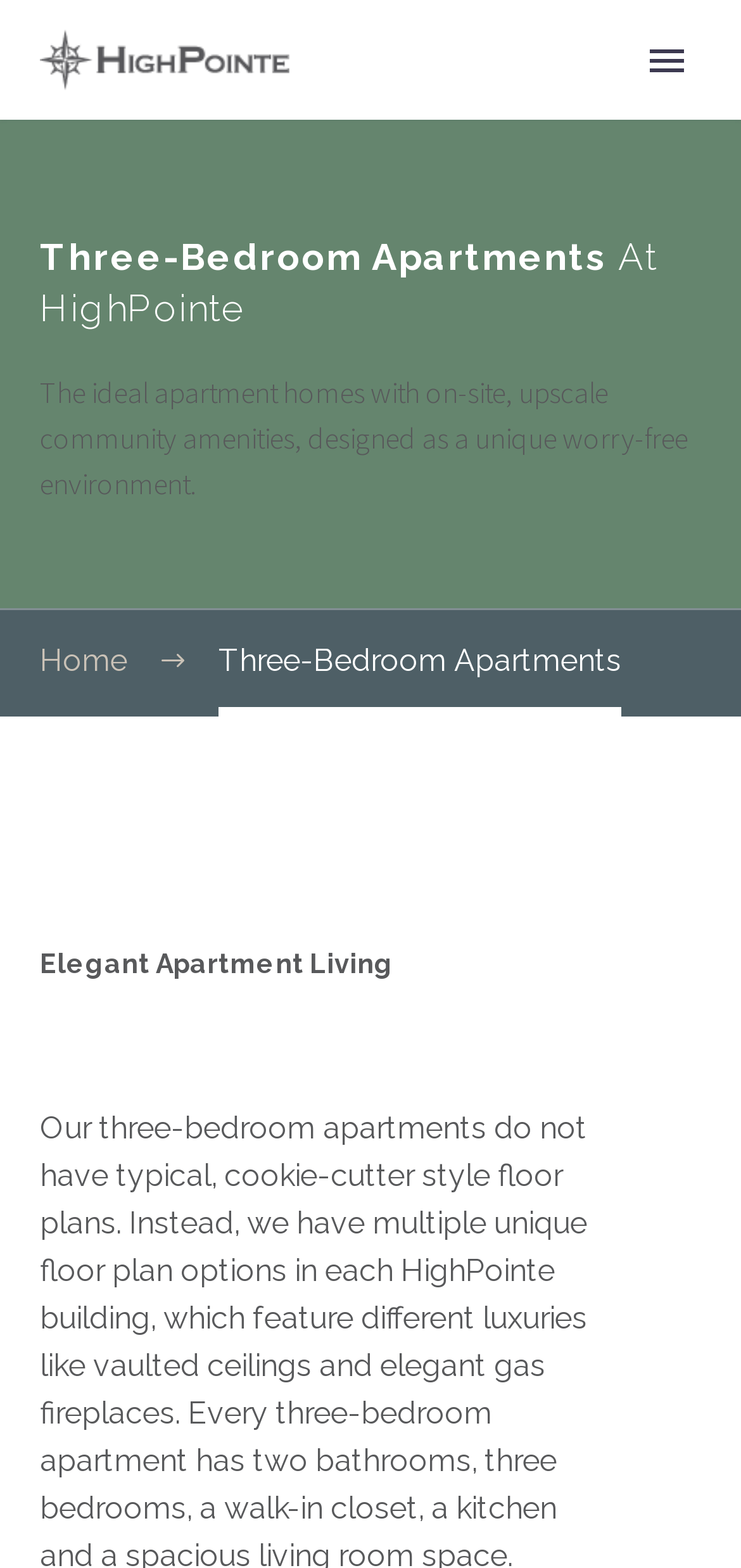What is the theme of the apartment living?
Respond with a short answer, either a single word or a phrase, based on the image.

Elegant